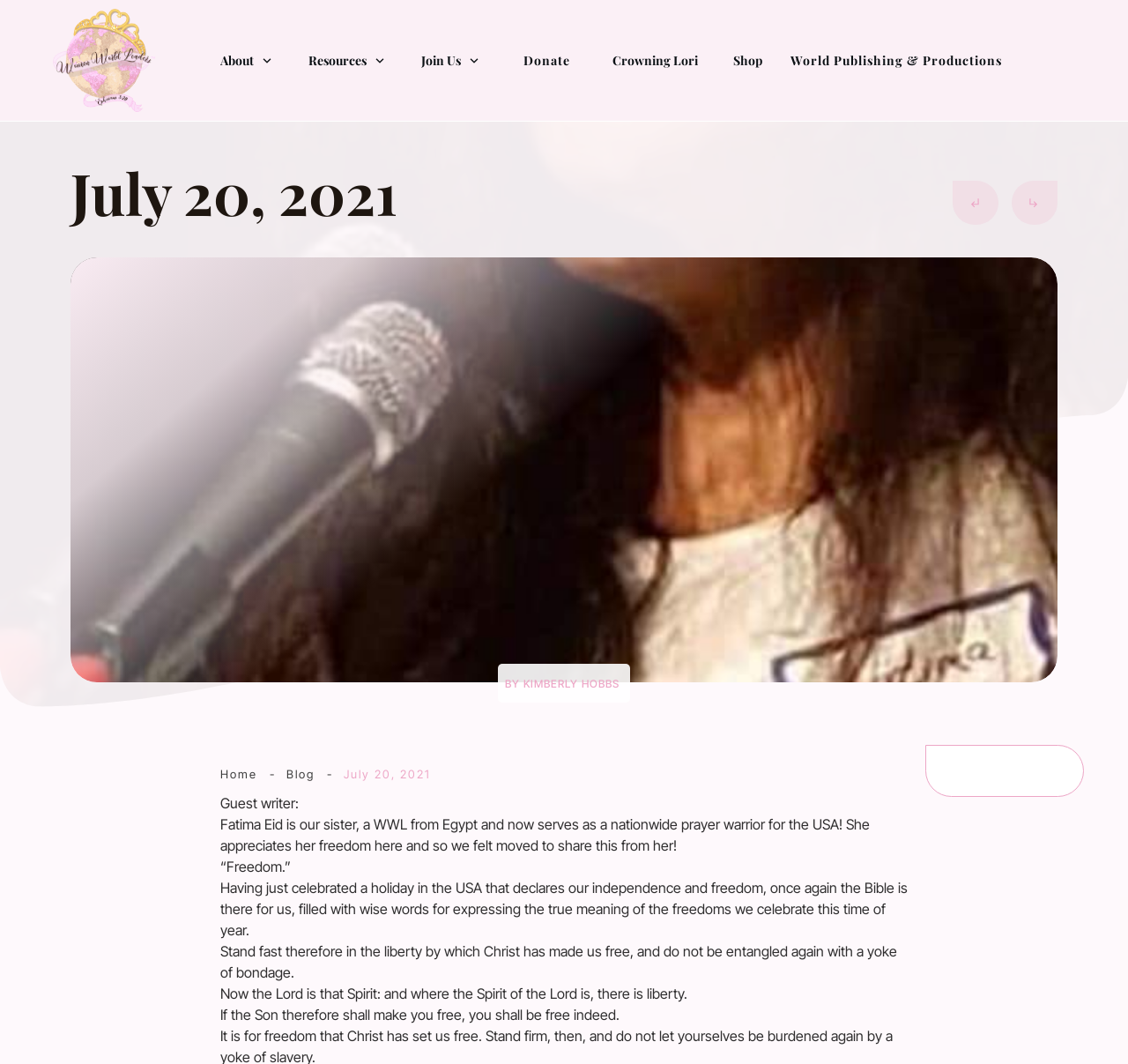Use a single word or phrase to answer the question:
What is the topic of the article?

Freedom